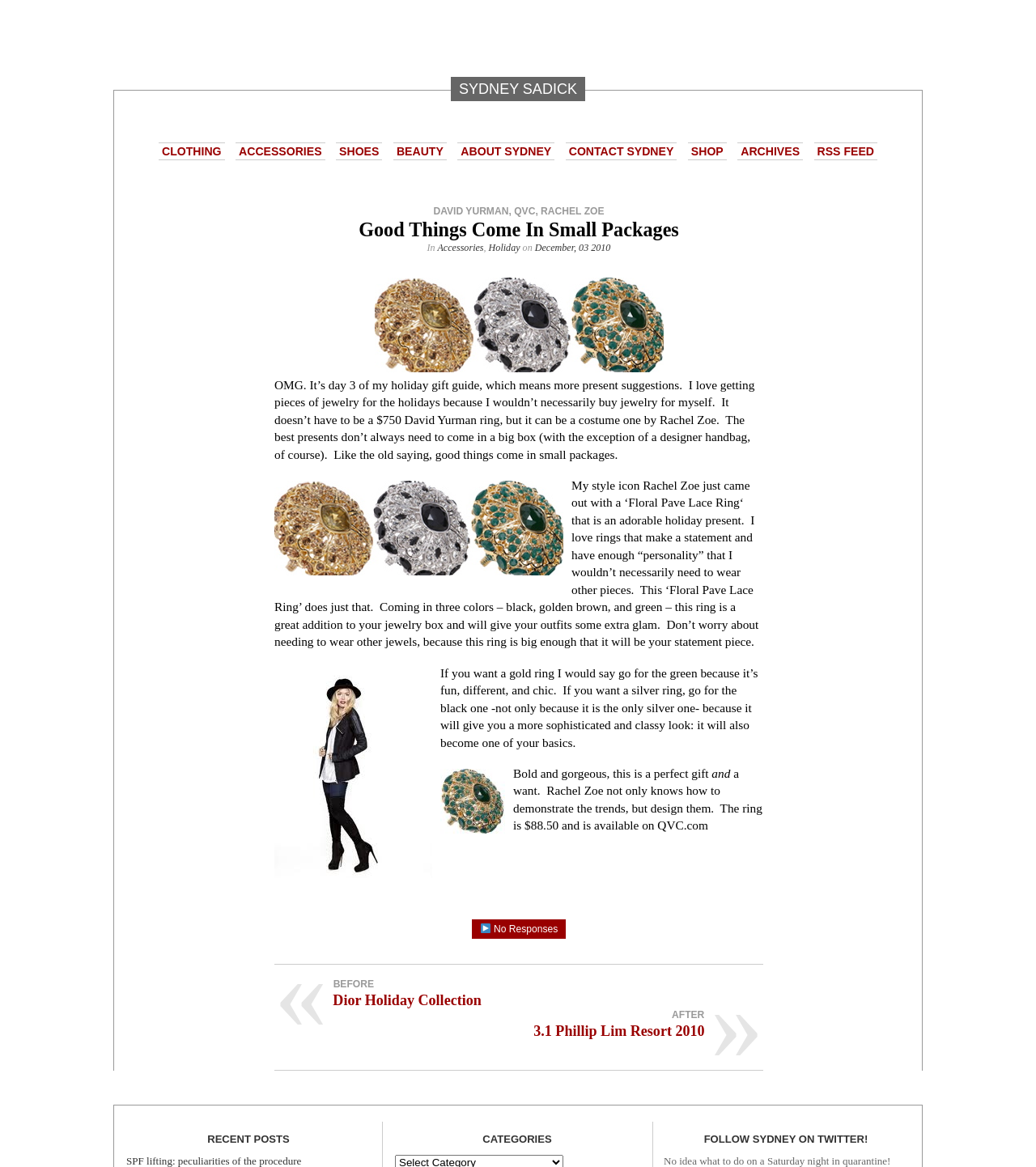Please examine the image and provide a detailed answer to the question: What is the name of the school founded by the author?

The author founded the first international school of harmonica in French language, which is mentioned in the post as one of the author's achievements.